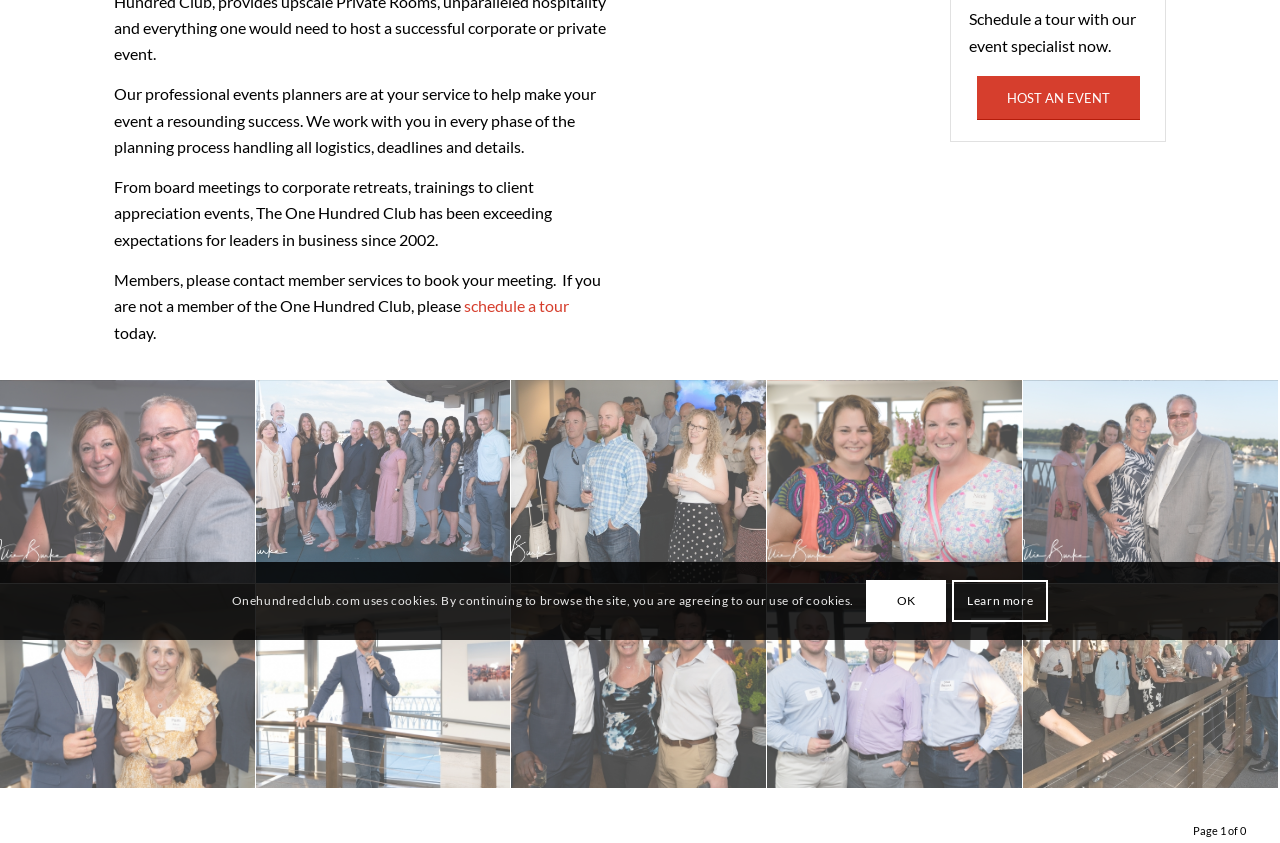Find the coordinates for the bounding box of the element with this description: "HOST AN EVENT".

[0.763, 0.09, 0.89, 0.142]